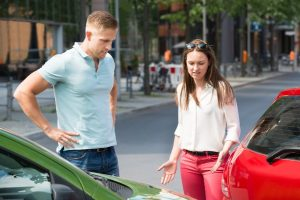Provide your answer in a single word or phrase: 
What is the woman gesturing with?

Her hands